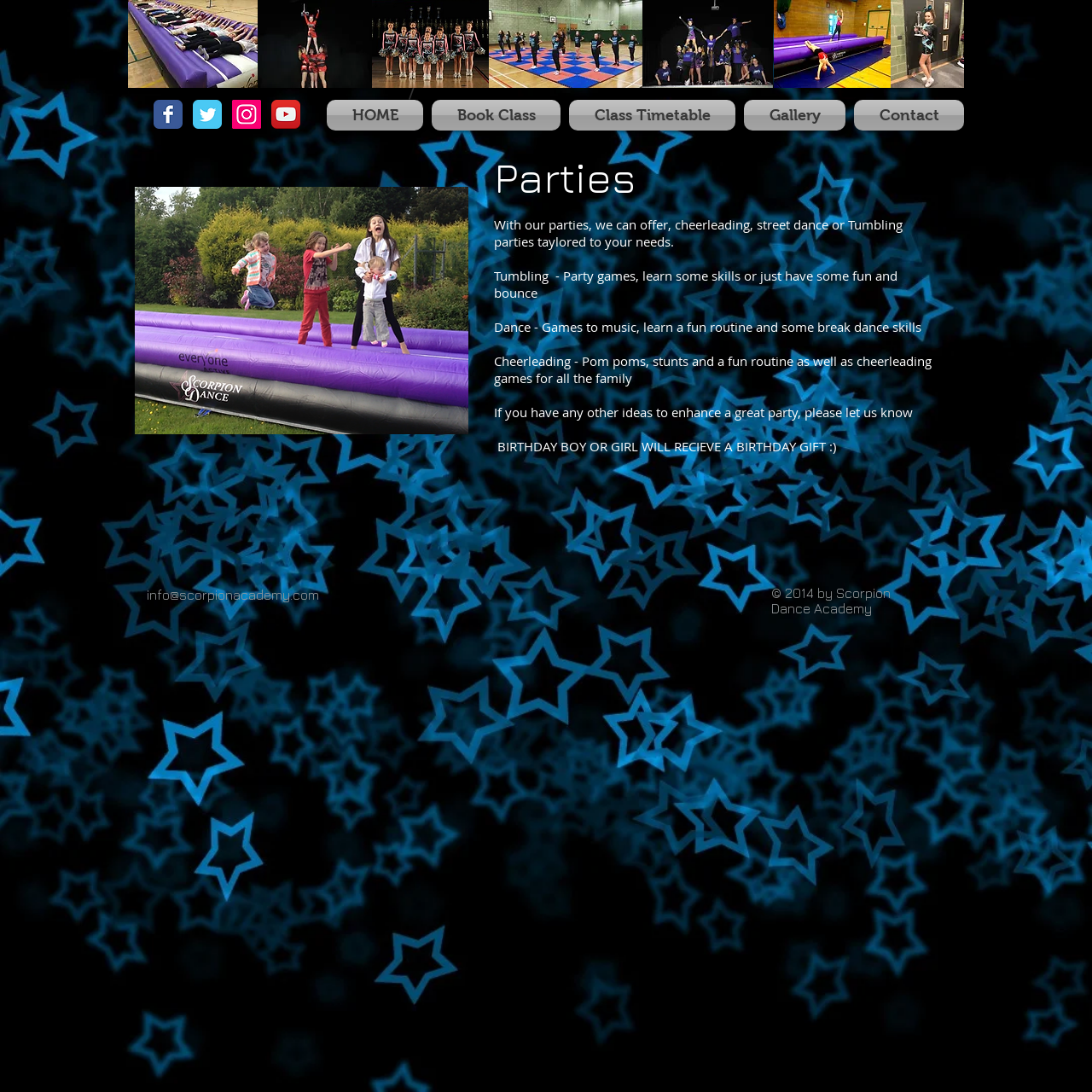Given the element description "Astra WordPress Theme", identify the bounding box of the corresponding UI element.

None